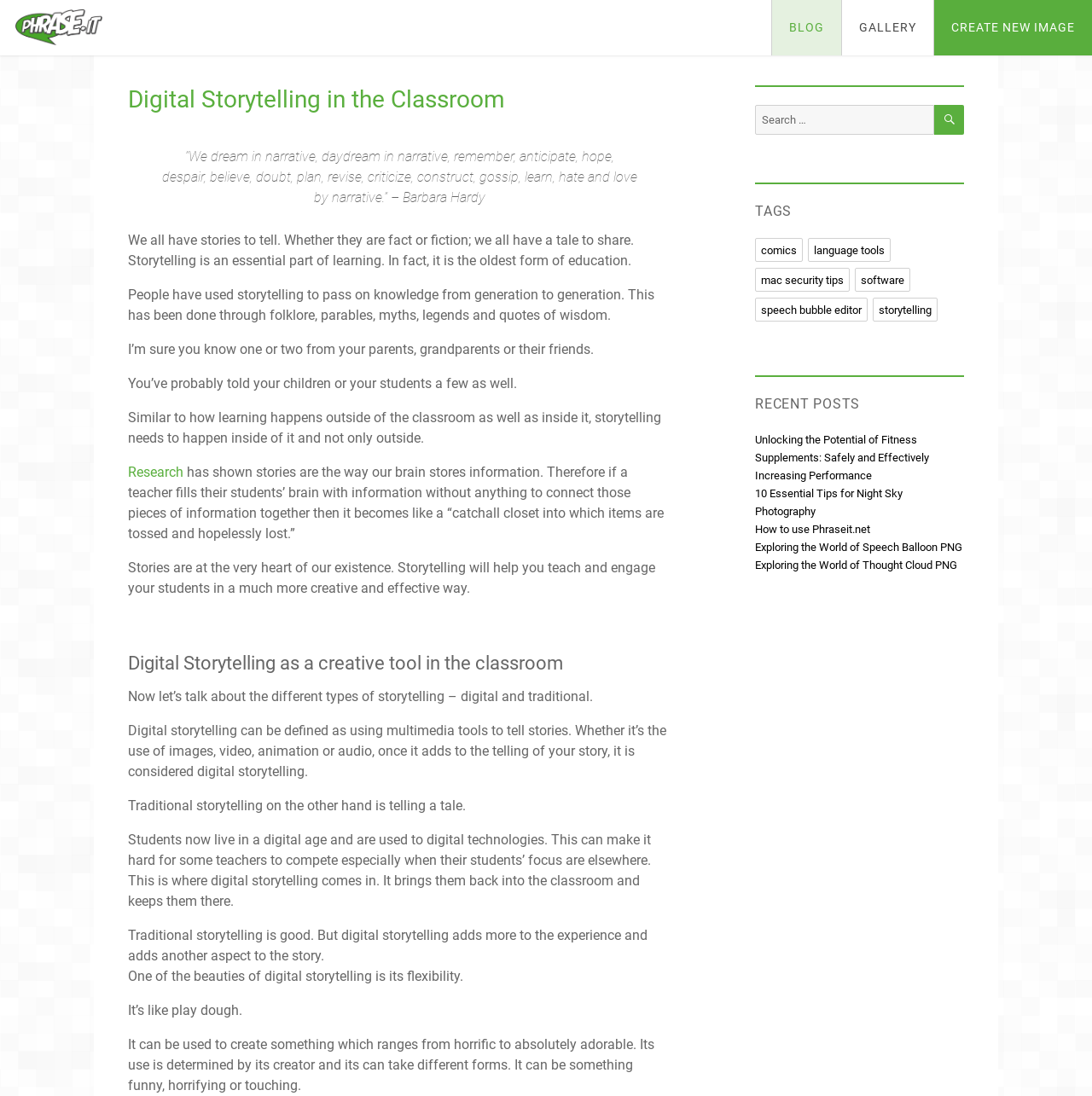Find the bounding box coordinates for the area you need to click to carry out the instruction: "Learn about digital storytelling". The coordinates should be four float numbers between 0 and 1, indicated as [left, top, right, bottom].

[0.117, 0.595, 0.615, 0.616]